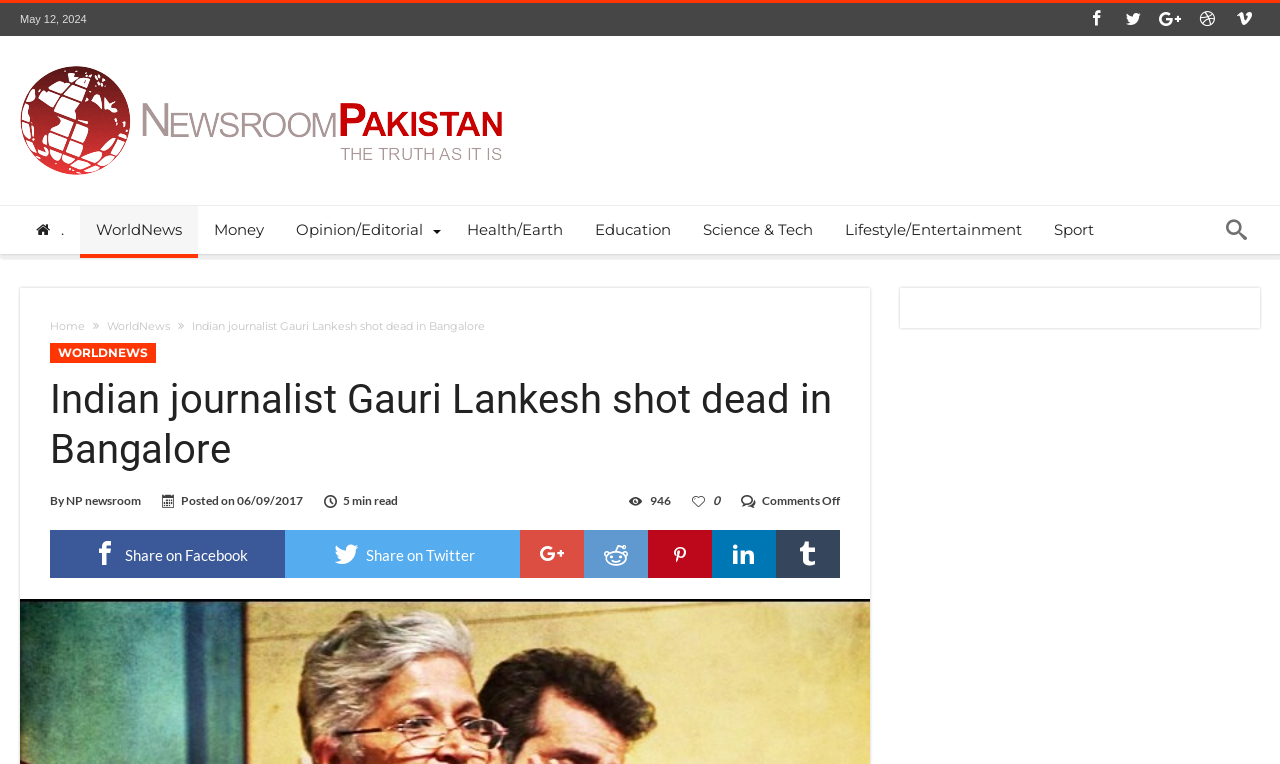How many people liked this article?
Answer the question with a thorough and detailed explanation.

I found the number of people who liked this article by looking at the text '946' next to the 'I like this article' button, which indicates the number of people who liked the article.